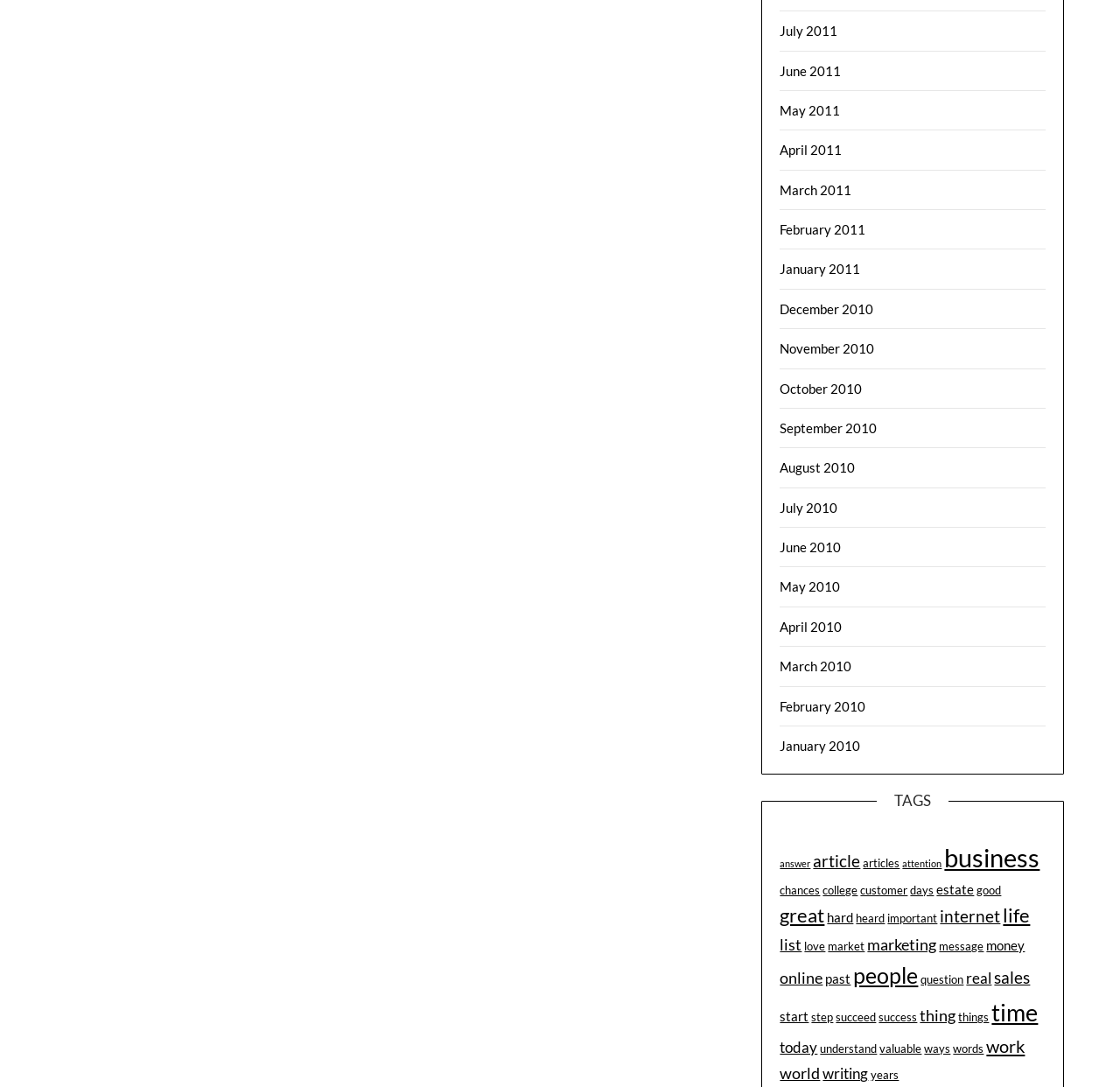Locate the bounding box coordinates for the element described below: "years". The coordinates must be four float values between 0 and 1, formatted as [left, top, right, bottom].

[0.778, 0.983, 0.803, 0.996]